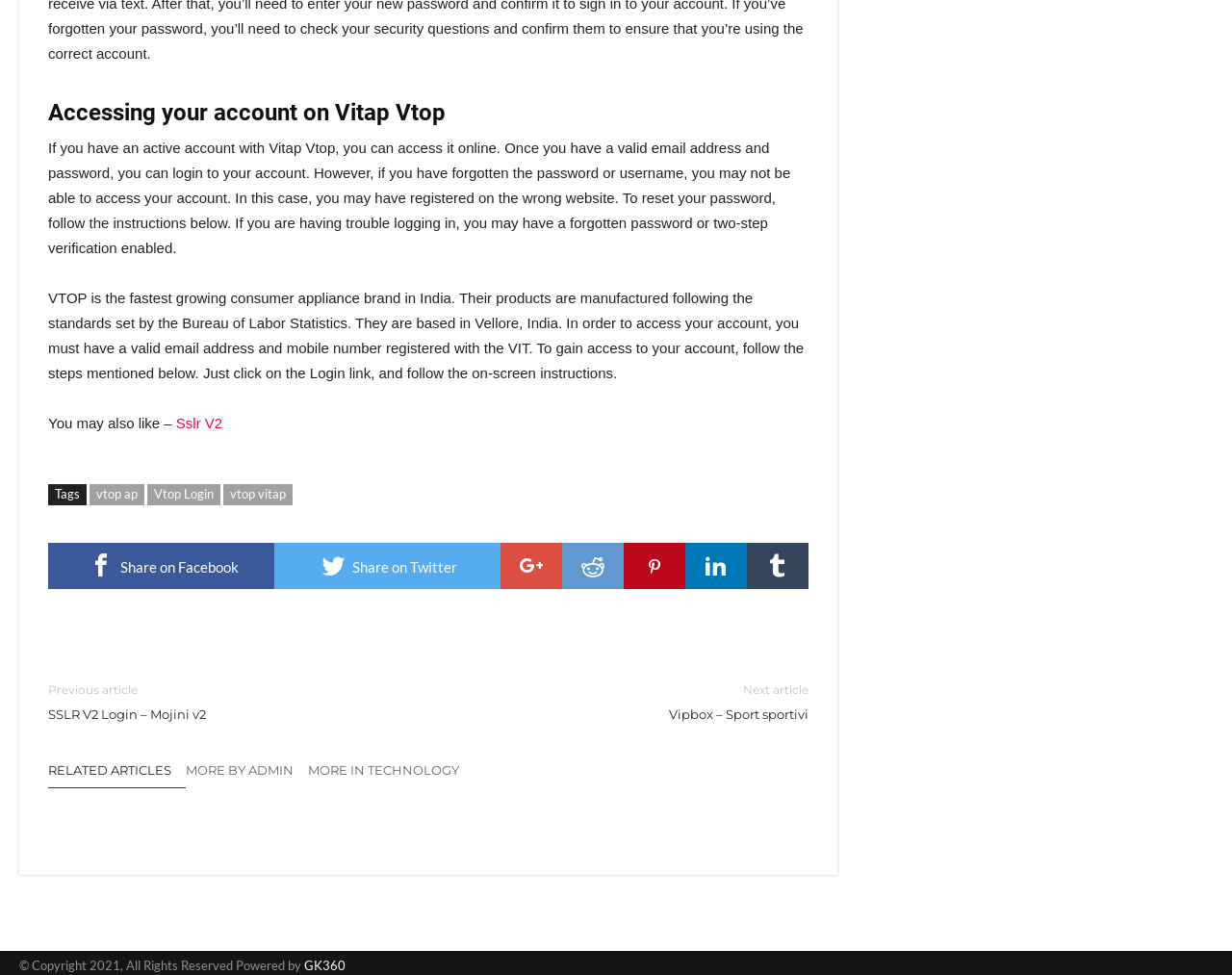Highlight the bounding box coordinates of the element you need to click to perform the following instruction: "Click on the 'Vtop Login' link."

[0.12, 0.497, 0.179, 0.519]